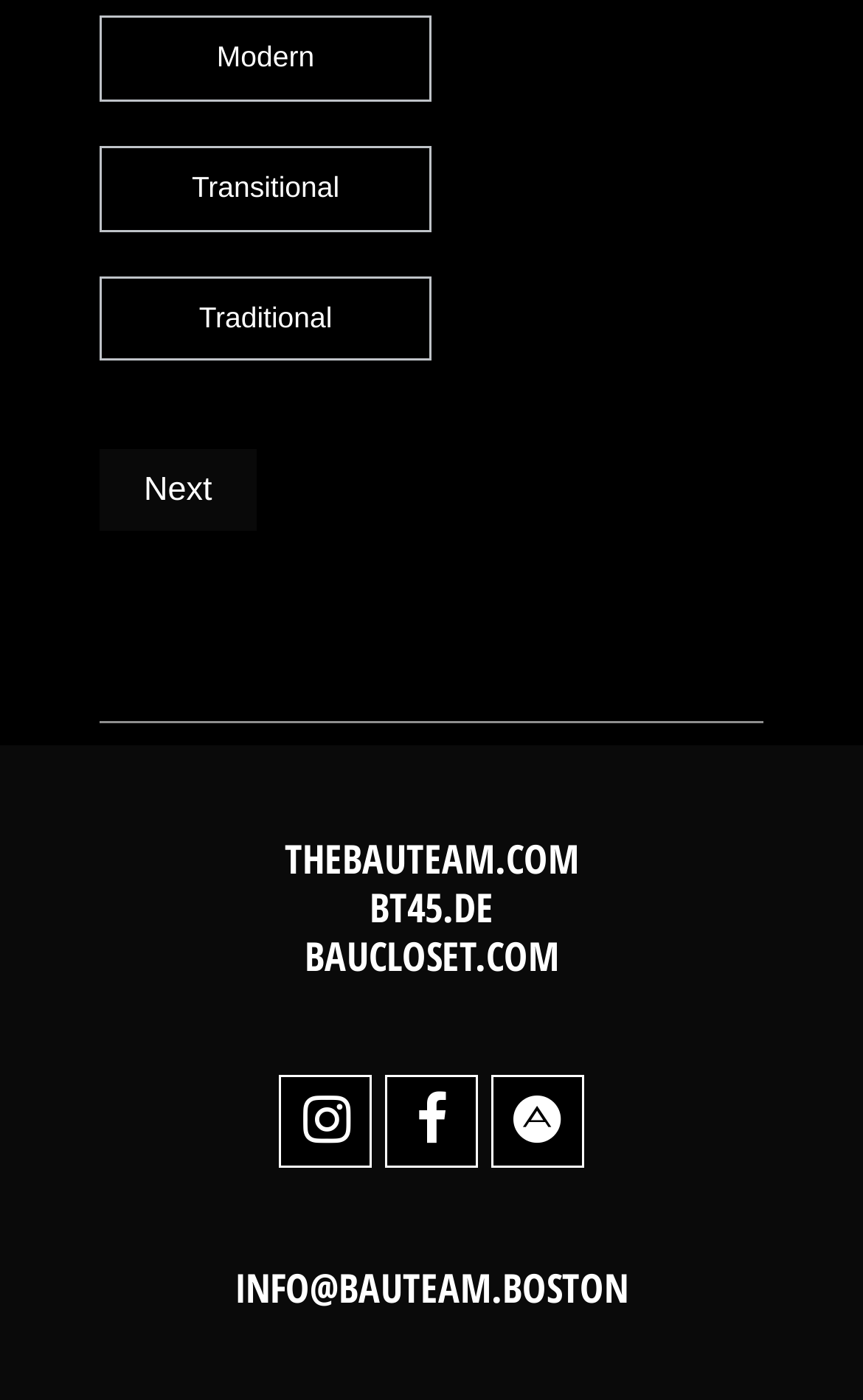Please identify the bounding box coordinates of the area that needs to be clicked to follow this instruction: "Enter name".

None